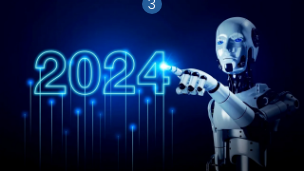Outline with detail what the image portrays.

The image features a futuristic humanoid robot, poised and dynamic, extending its arm towards the year "2024," which is illuminated in a vibrant blue neon style. The backdrop is a dark, starry gradient that accentuates the glowing numbers, conveying a sense of advanced technology and innovation. The robot's sleek design embodies the intersection of artistry and artificial intelligence, suggesting the possibilities and advancements that the year 2024 may bring in fields such as robotics, AI, and technology-driven solutions. This visual encapsulates the forward-looking essence of technological trends and predictions for the coming years, reflecting a society increasingly intertwined with digital advancements.